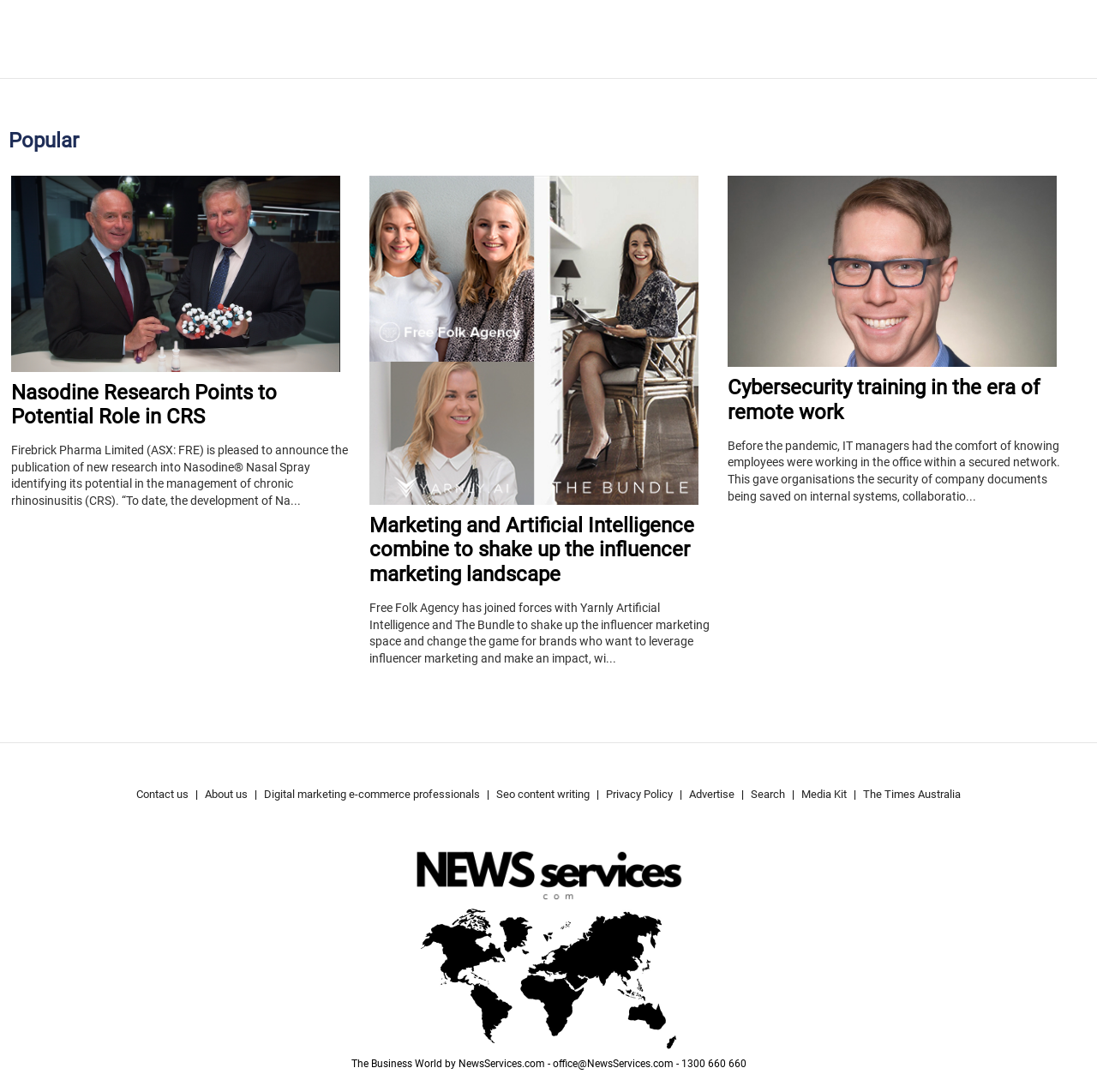Based on the element description, predict the bounding box coordinates (top-left x, top-left y, bottom-right x, bottom-right y) for the UI element in the screenshot: Digital marketing e-commerce professionals

[0.241, 0.716, 0.438, 0.739]